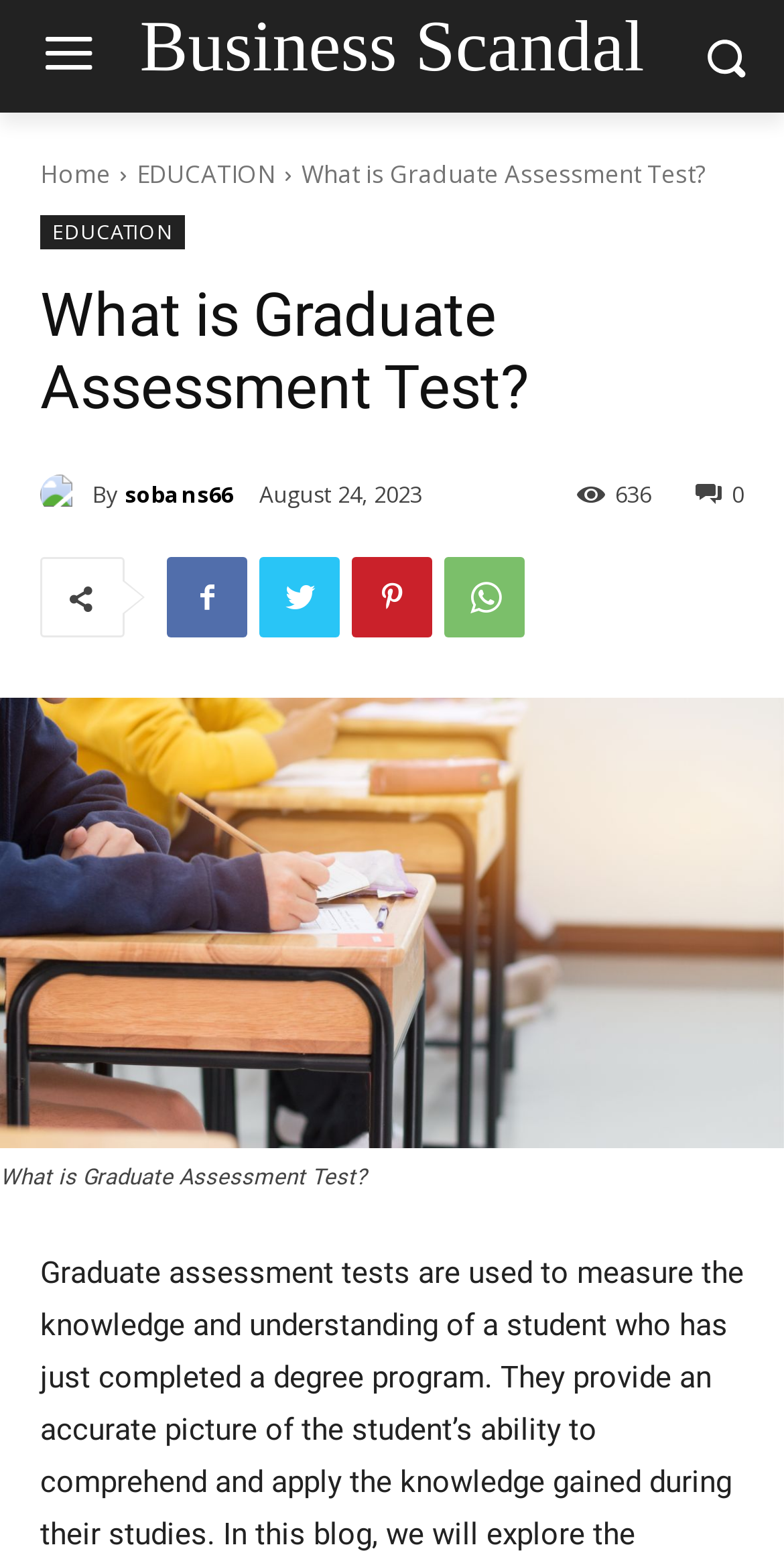Identify the bounding box coordinates for the element you need to click to achieve the following task: "view the figure". Provide the bounding box coordinates as four float numbers between 0 and 1, in the form [left, top, right, bottom].

[0.0, 0.45, 1.0, 0.77]